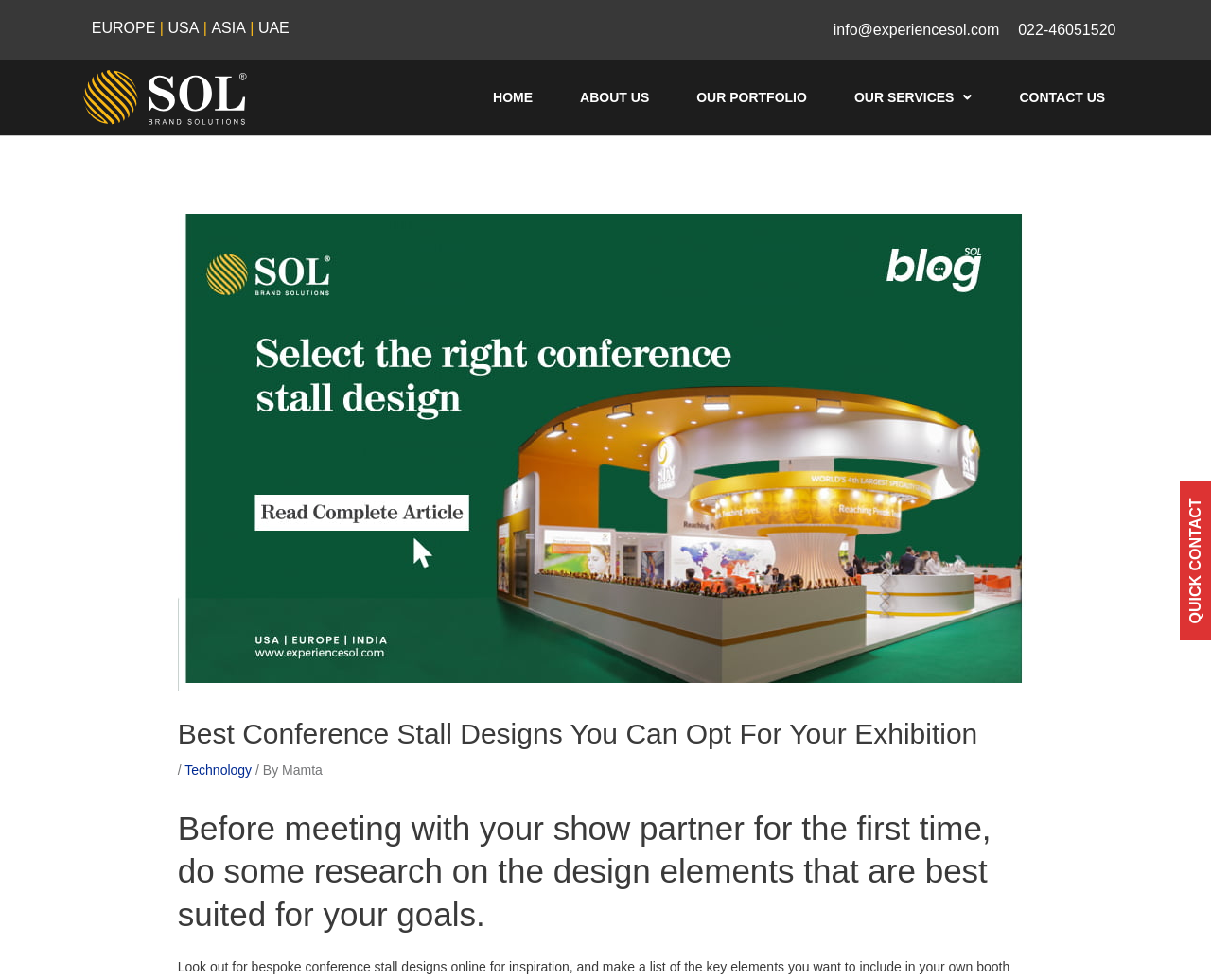Extract the main heading text from the webpage.

Best Conference Stall Designs You Can Opt For Your Exhibition